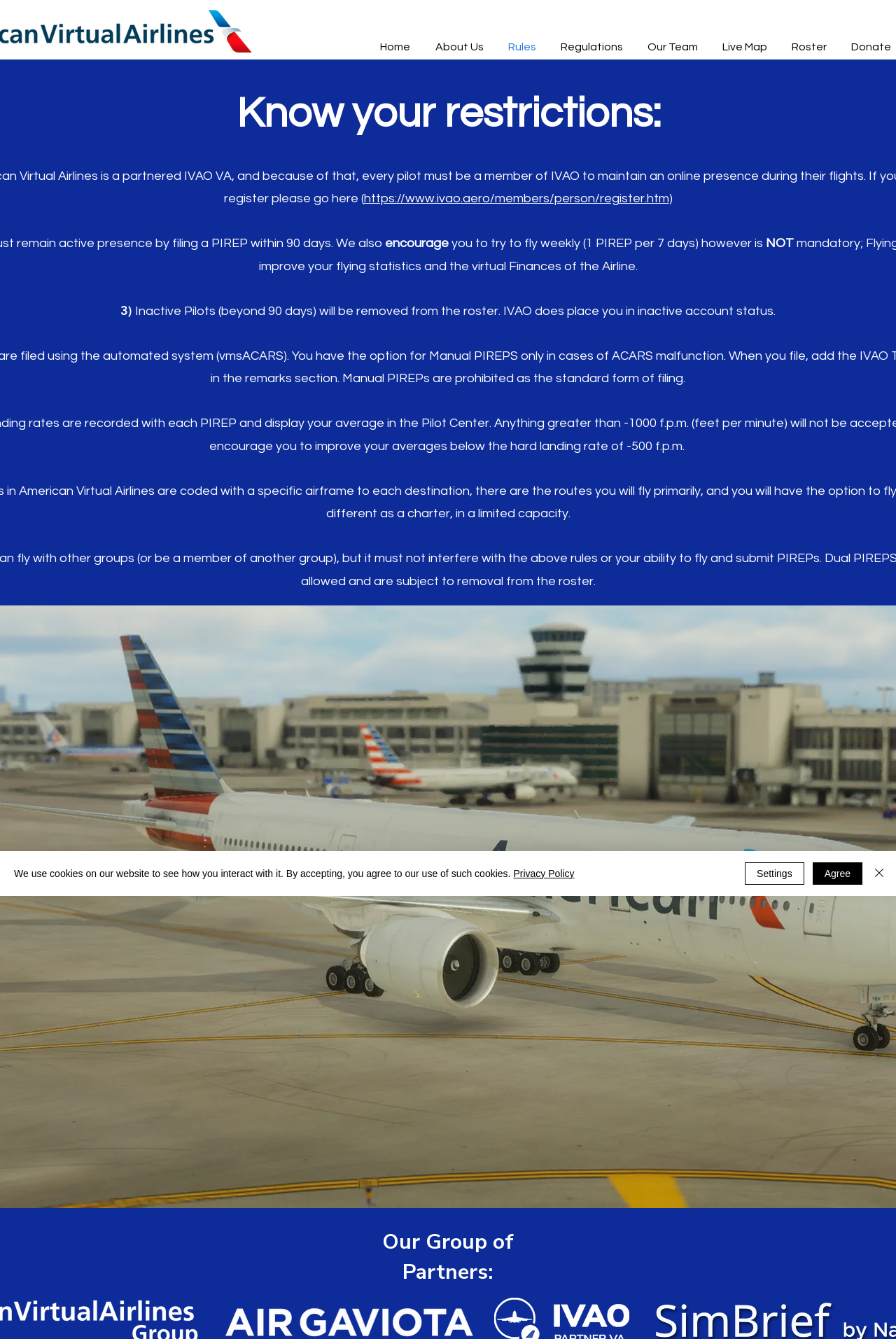What happens to inactive pilots?
Based on the image, answer the question with a single word or brief phrase.

They will be removed from the roster